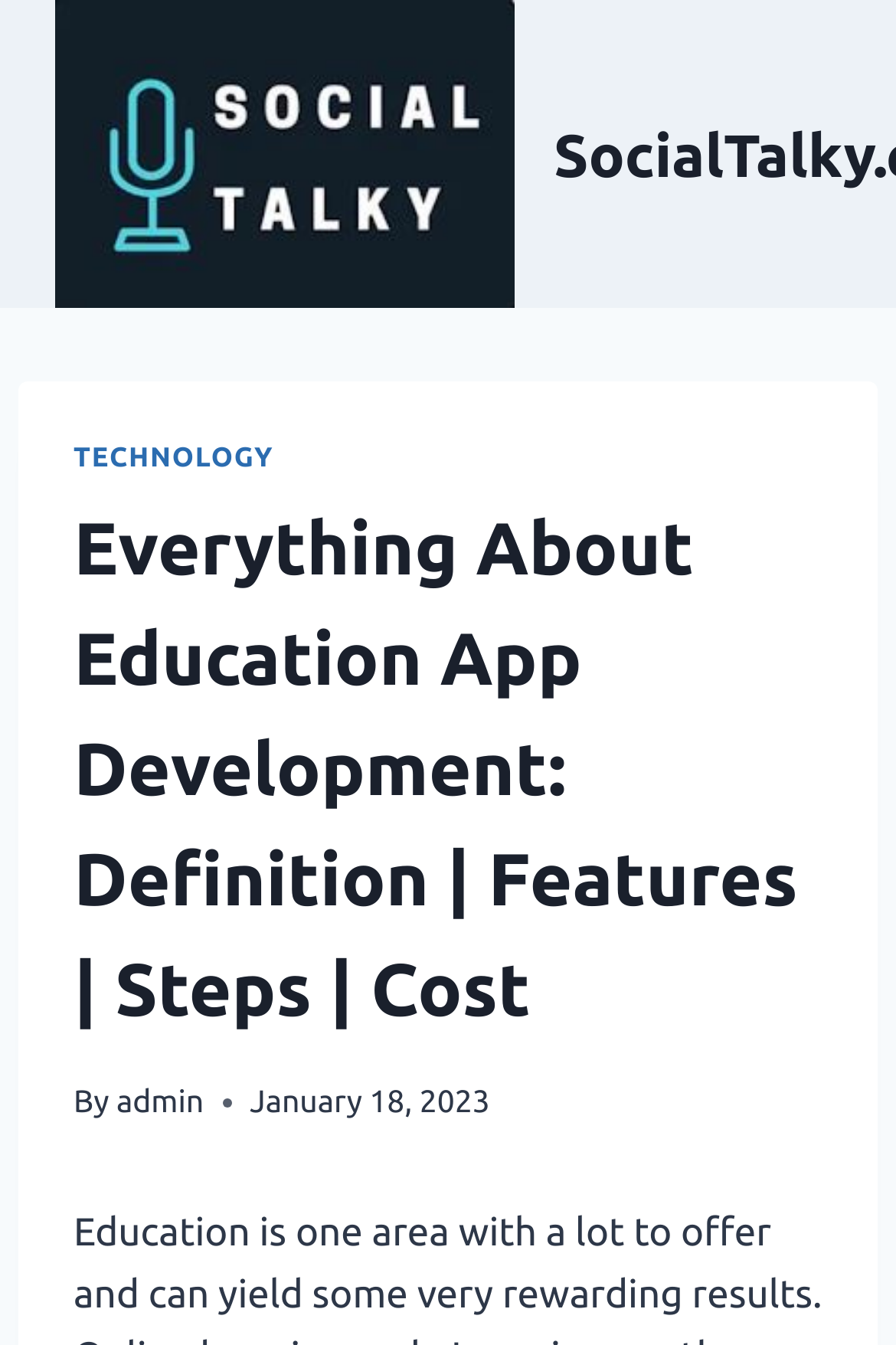Extract the main headline from the webpage and generate its text.

Everything About Education App Development: Definition | Features | Steps | Cost